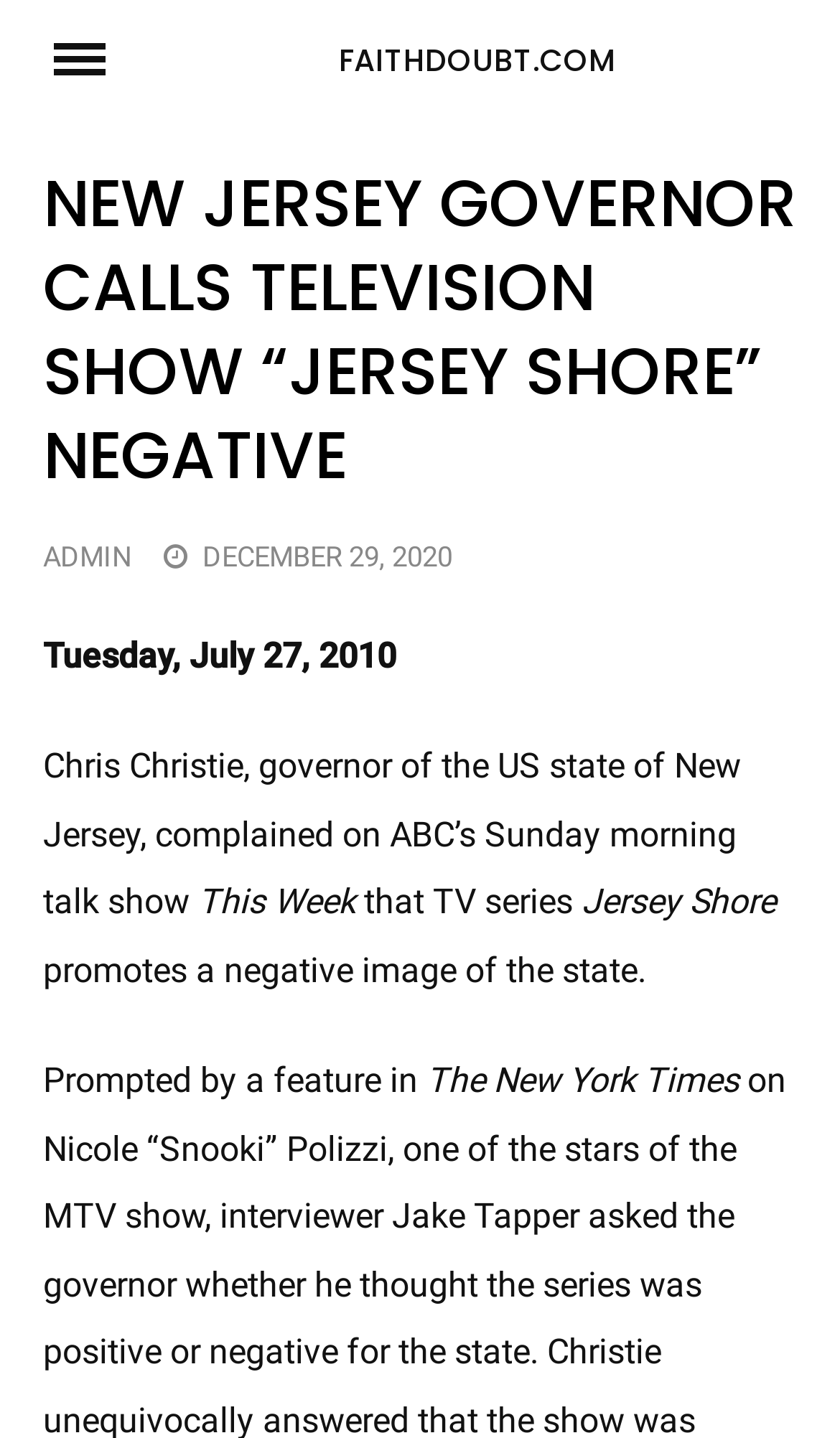Produce an extensive caption that describes everything on the webpage.

The webpage is about an article discussing New Jersey Governor Chris Christie's negative comments on the TV show "Jersey Shore". At the top left corner, there is a button labeled "Menu" that controls the primary menu. Next to it, on the top center, is the website's title "FAITHDOUBT.COM" which is also a link. 

Below the title, there is a header section that spans the entire width of the page. Within this section, there is a heading that displays the article title "NEW JERSEY GOVERNOR CALLS TELEVISION SHOW “JERSEY SHORE” NEGATIVE". On the top right side of this section, there are two links: "ADMIN" and "DECEMBER 29, 2020", with the latter also containing a time element.

Below the header section, there is a paragraph of text that starts with the date "Tuesday, July 27, 2010". The text then discusses Governor Chris Christie's comments on ABC's Sunday morning talk show "This Week", where he complained that the TV series "Jersey Shore" promotes a negative image of the state. The article also mentions that this was prompted by a feature in The New York Times.